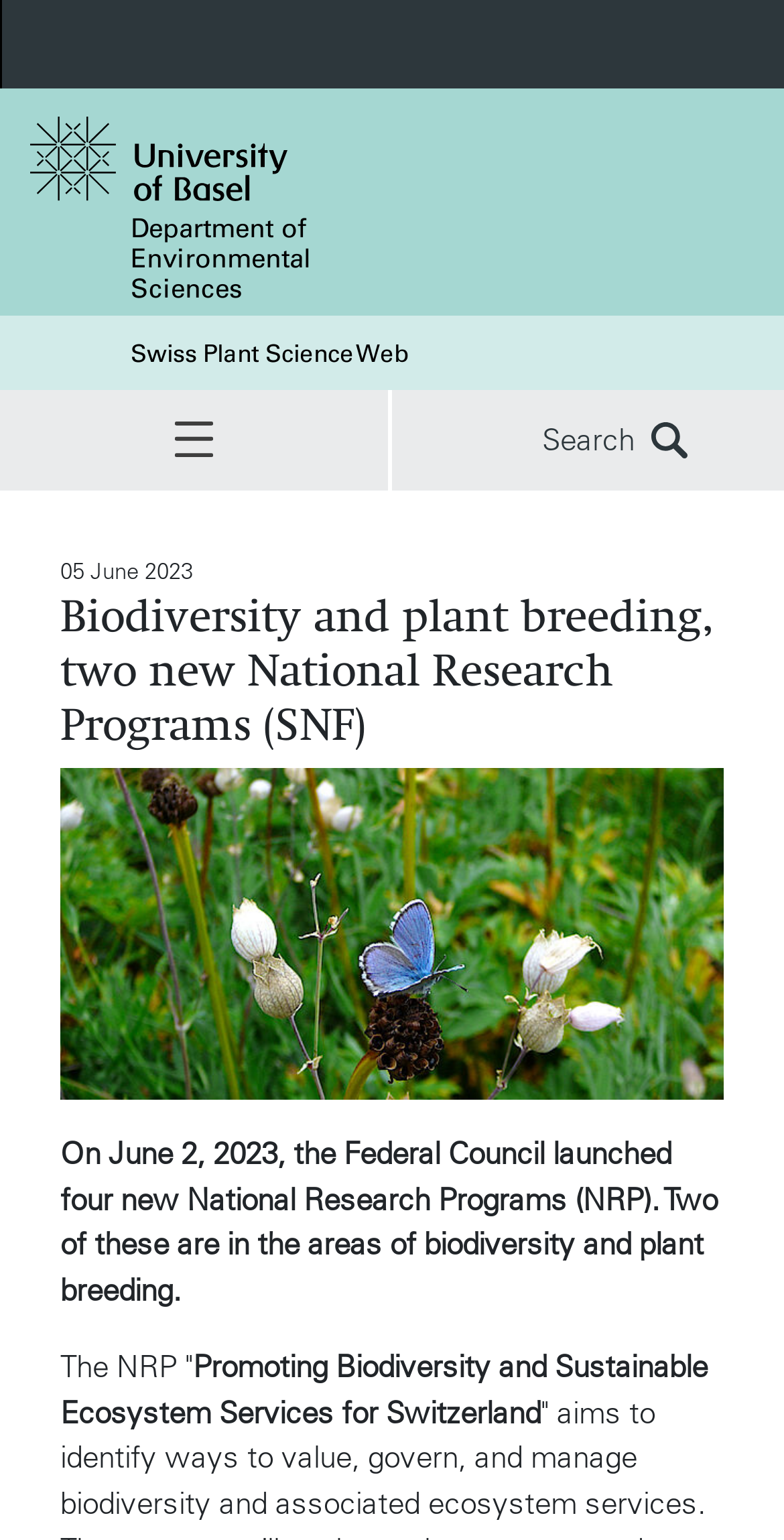From the webpage screenshot, predict the bounding box of the UI element that matches this description: "parent_node: Department of".

[0.038, 0.076, 0.497, 0.131]